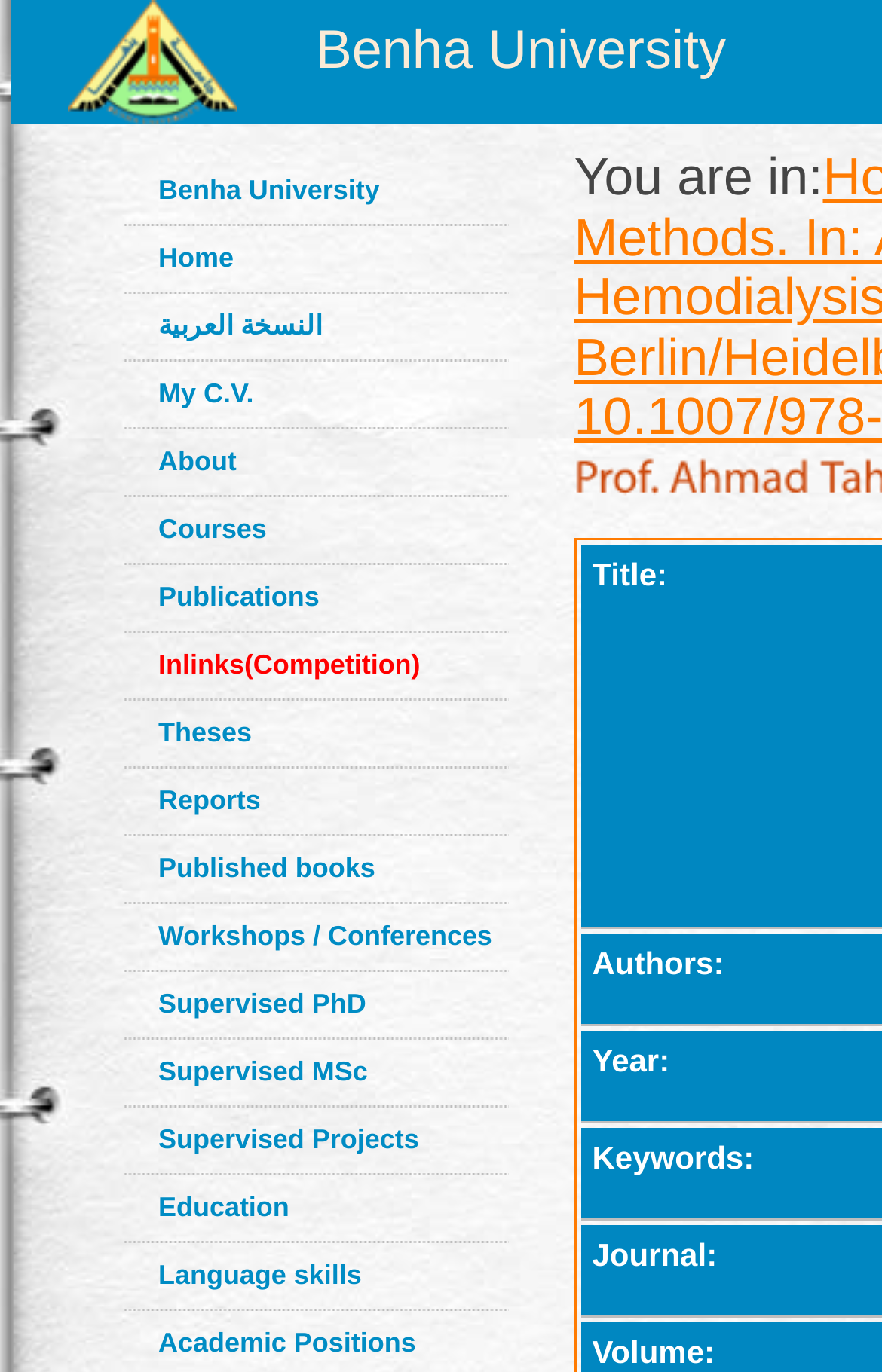Extract the bounding box coordinates for the UI element described as: "Workshops / Conferences".

[0.179, 0.671, 0.558, 0.694]